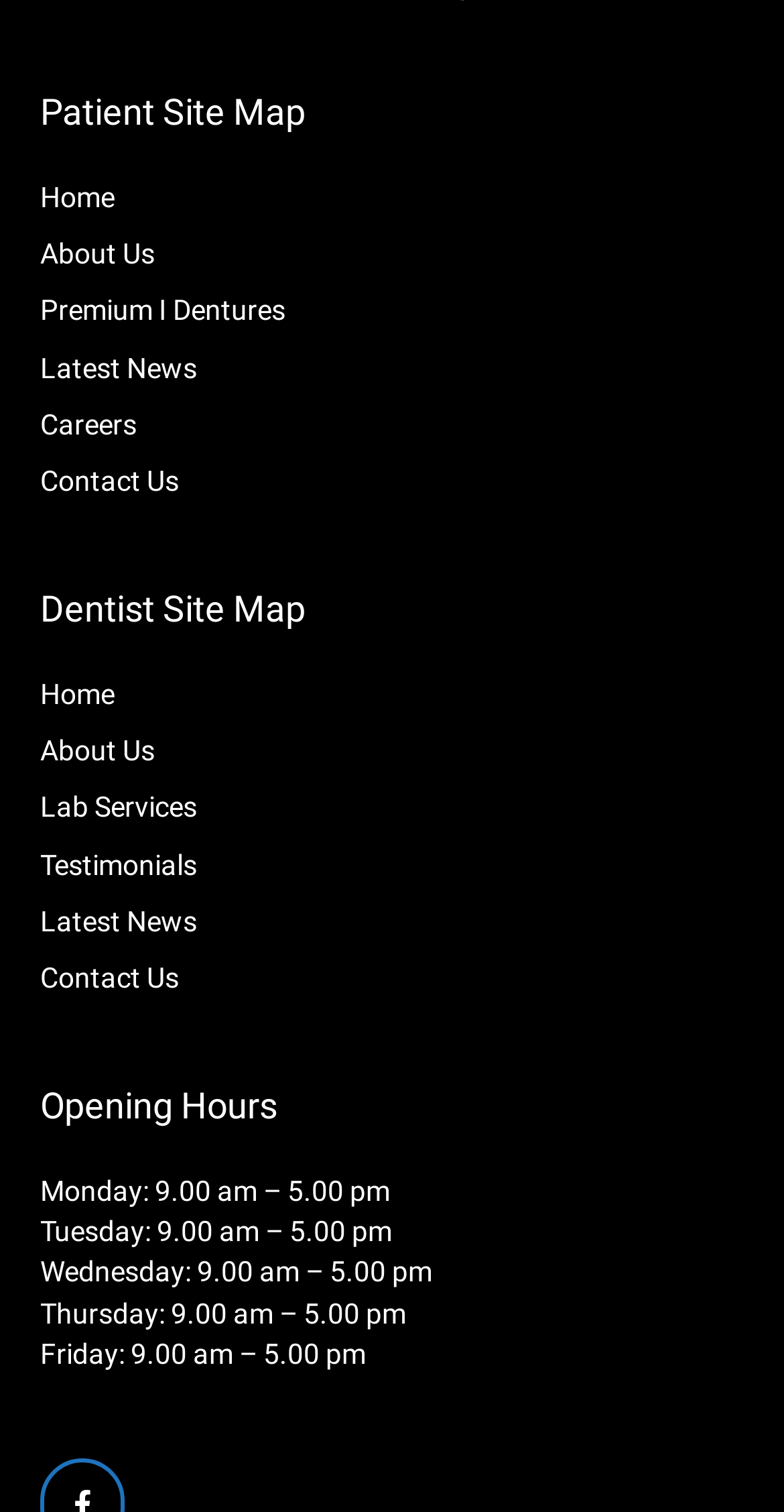Please respond in a single word or phrase: 
What is the last link in the Patient Site Map?

Contact Us